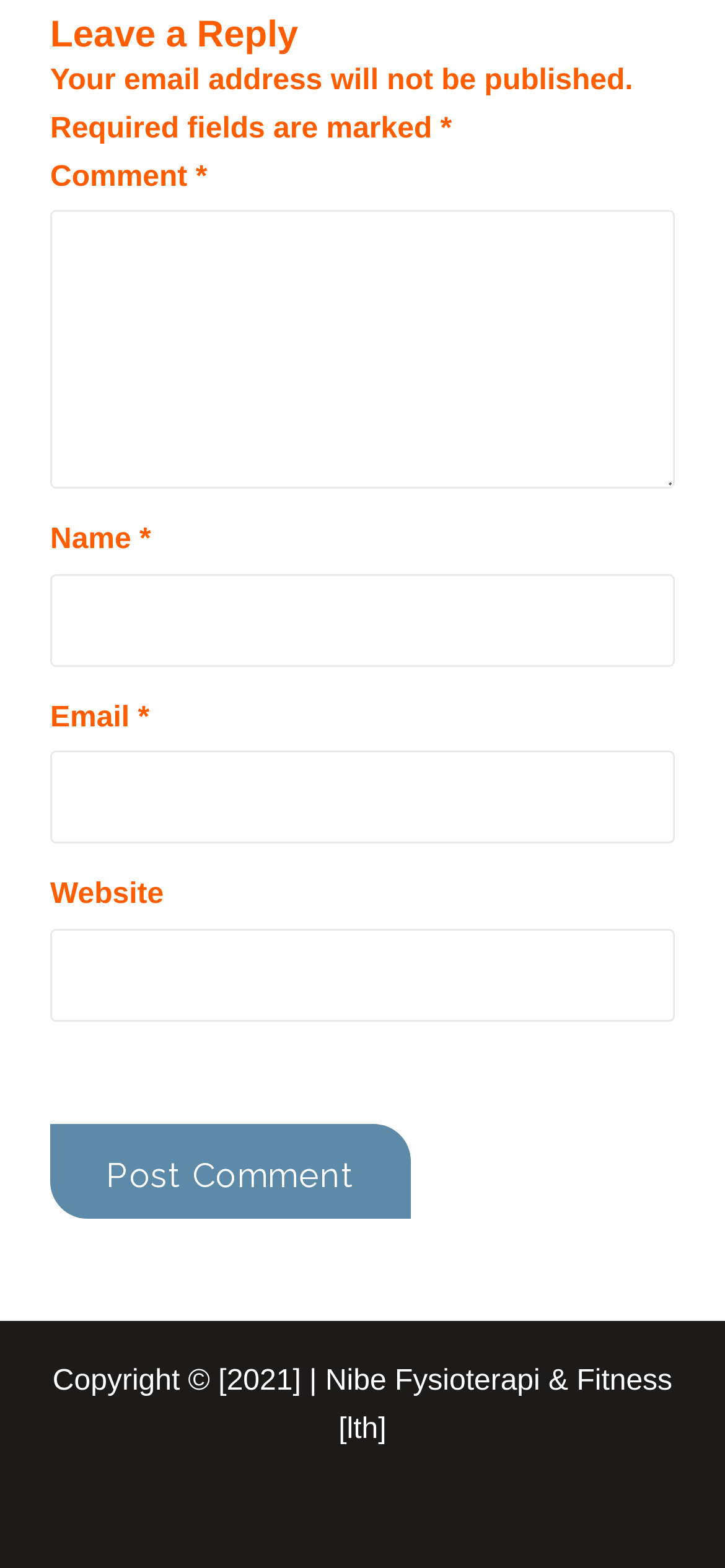Provide a brief response to the question using a single word or phrase: 
What is the button label to submit a comment?

Post Comment